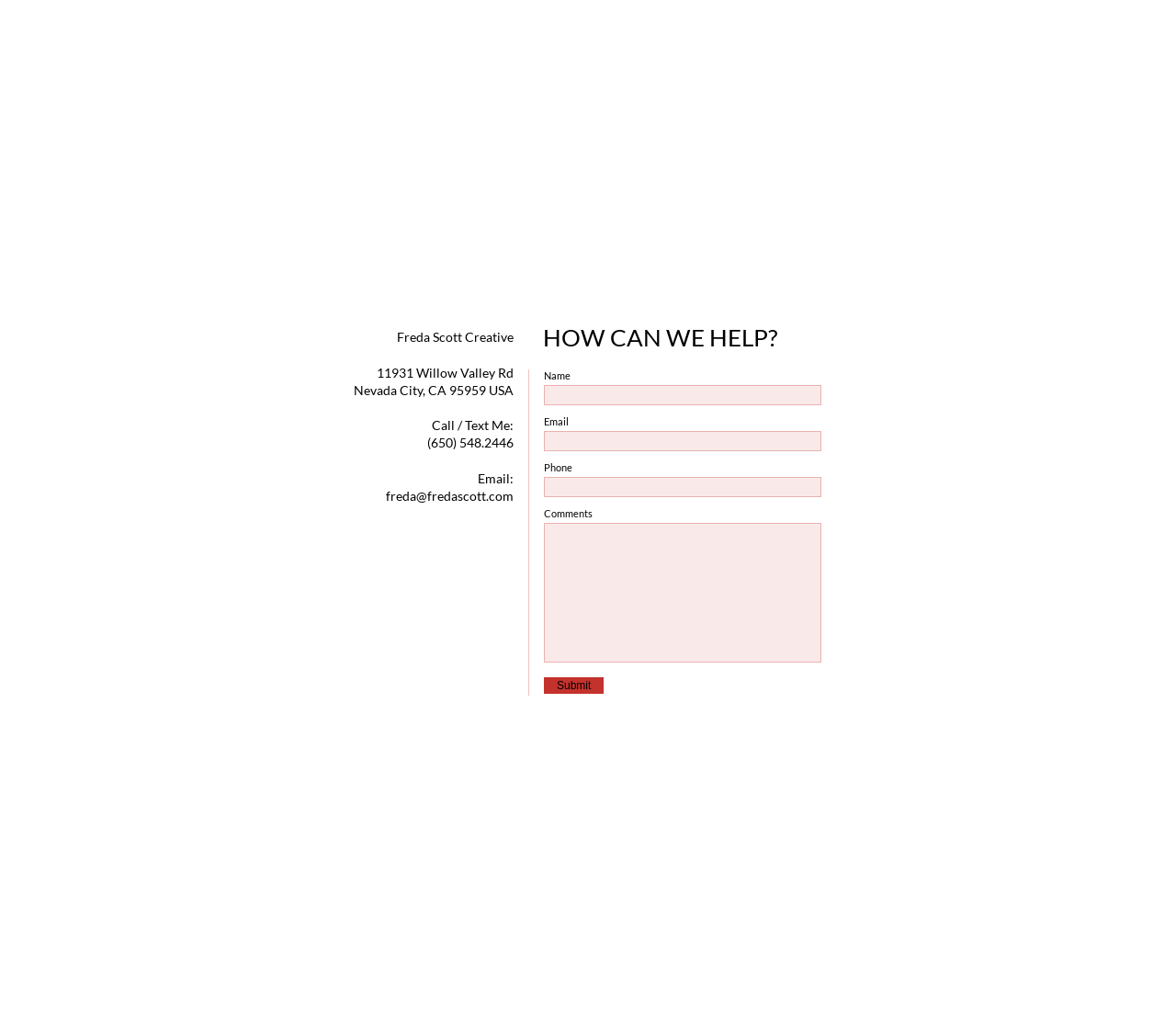Use a single word or phrase to respond to the question:
What is the name of the person on this webpage?

Freda Scott